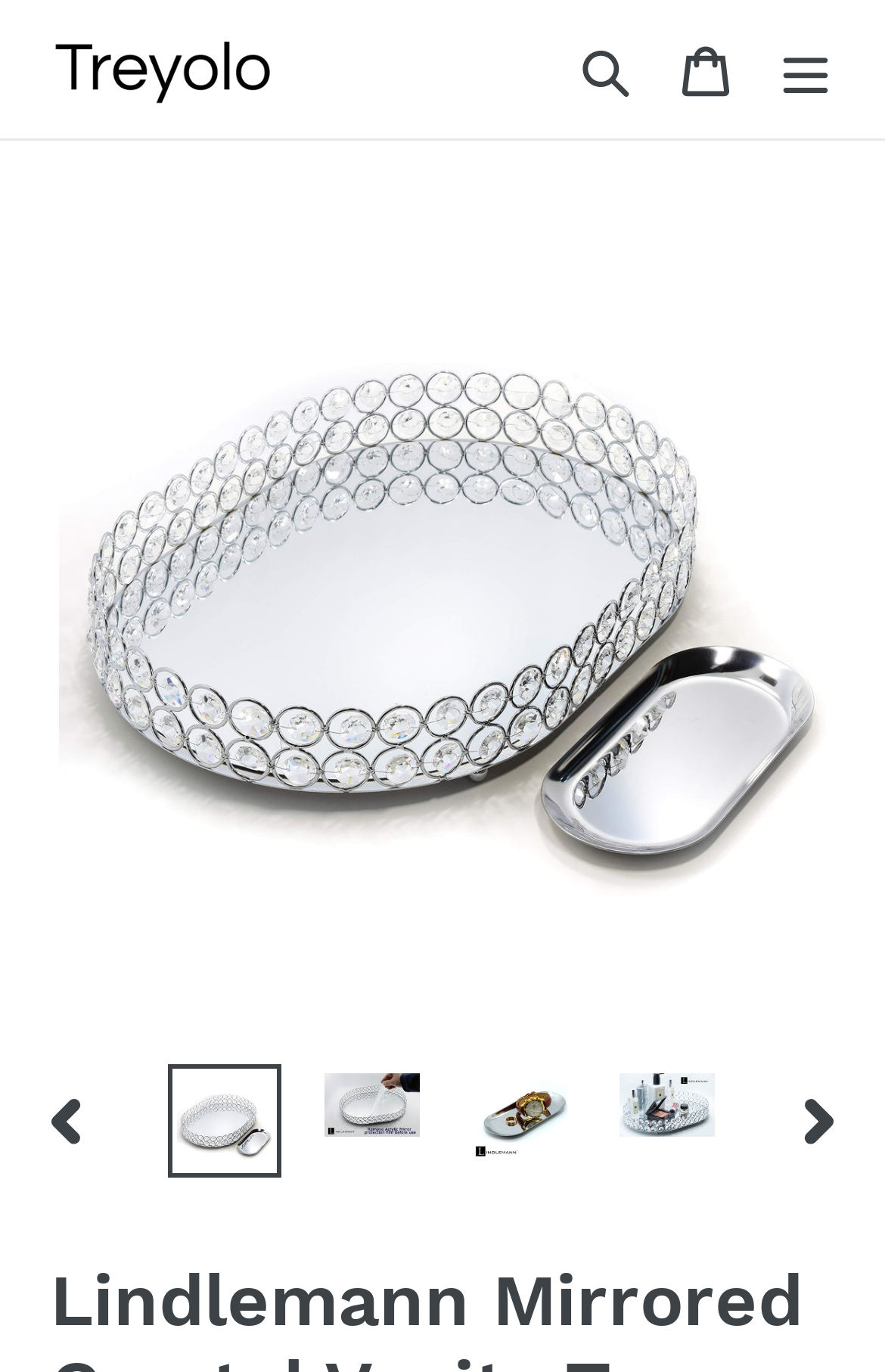Using the provided element description: "alt="Treyolo"", determine the bounding box coordinates of the corresponding UI element in the screenshot.

[0.056, 0.025, 0.628, 0.076]